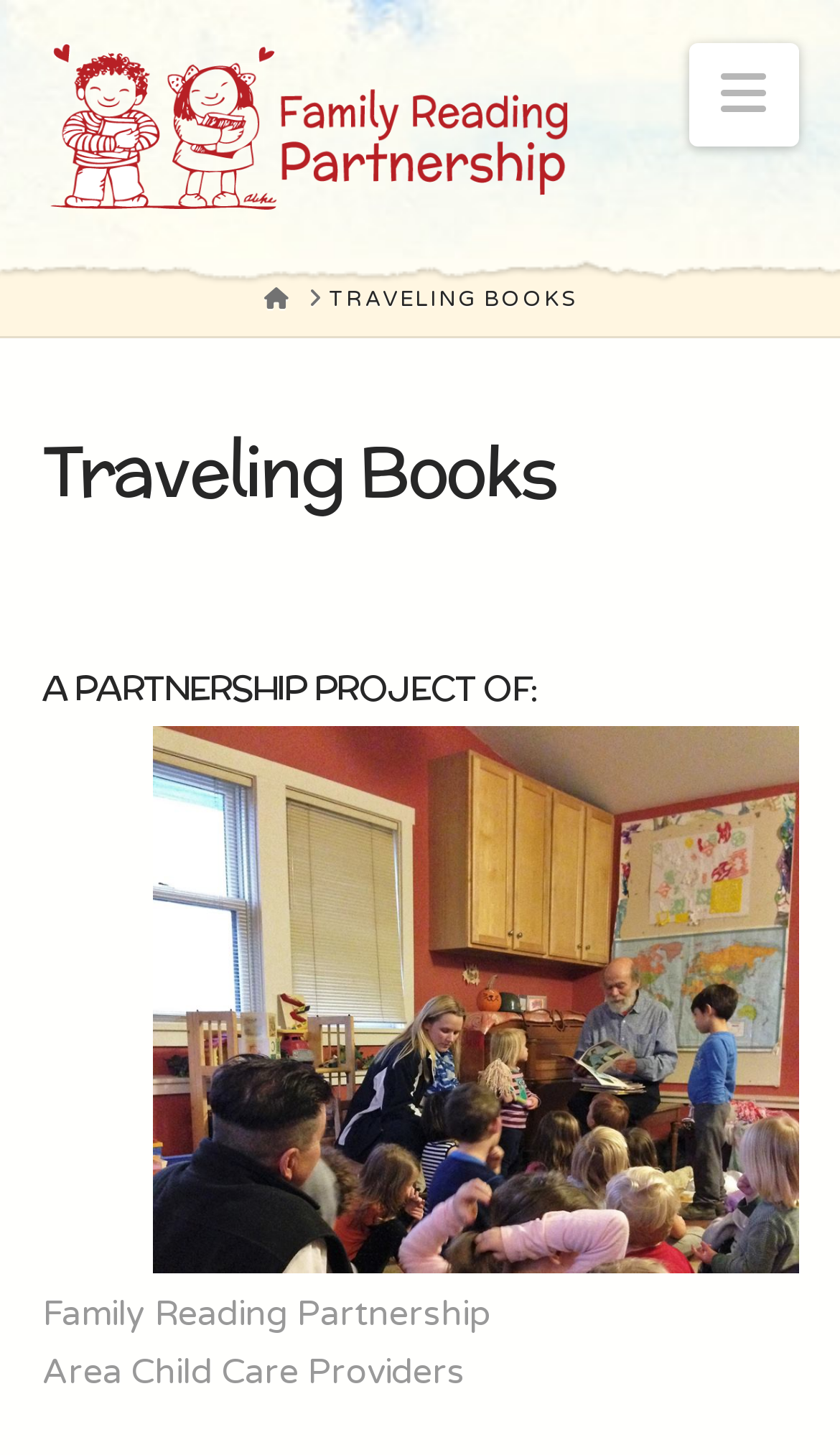Find the bounding box of the UI element described as follows: "Newsletter".

None